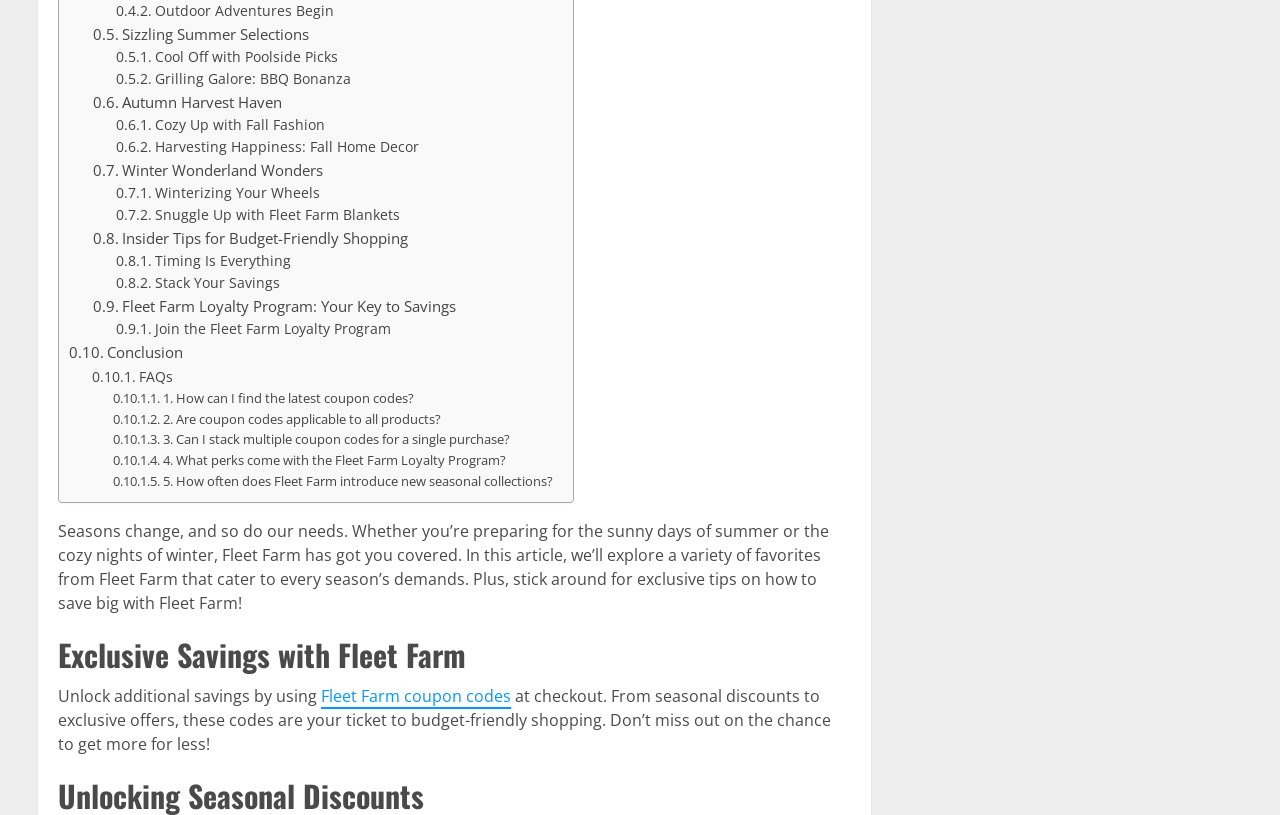What is the purpose of Fleet Farm coupon codes?
Can you offer a detailed and complete answer to this question?

According to the webpage, Fleet Farm coupon codes can be used at checkout to unlock additional savings. The static text on the page mentions that these codes are 'your ticket to budget-friendly shopping' and can help users get more for less.